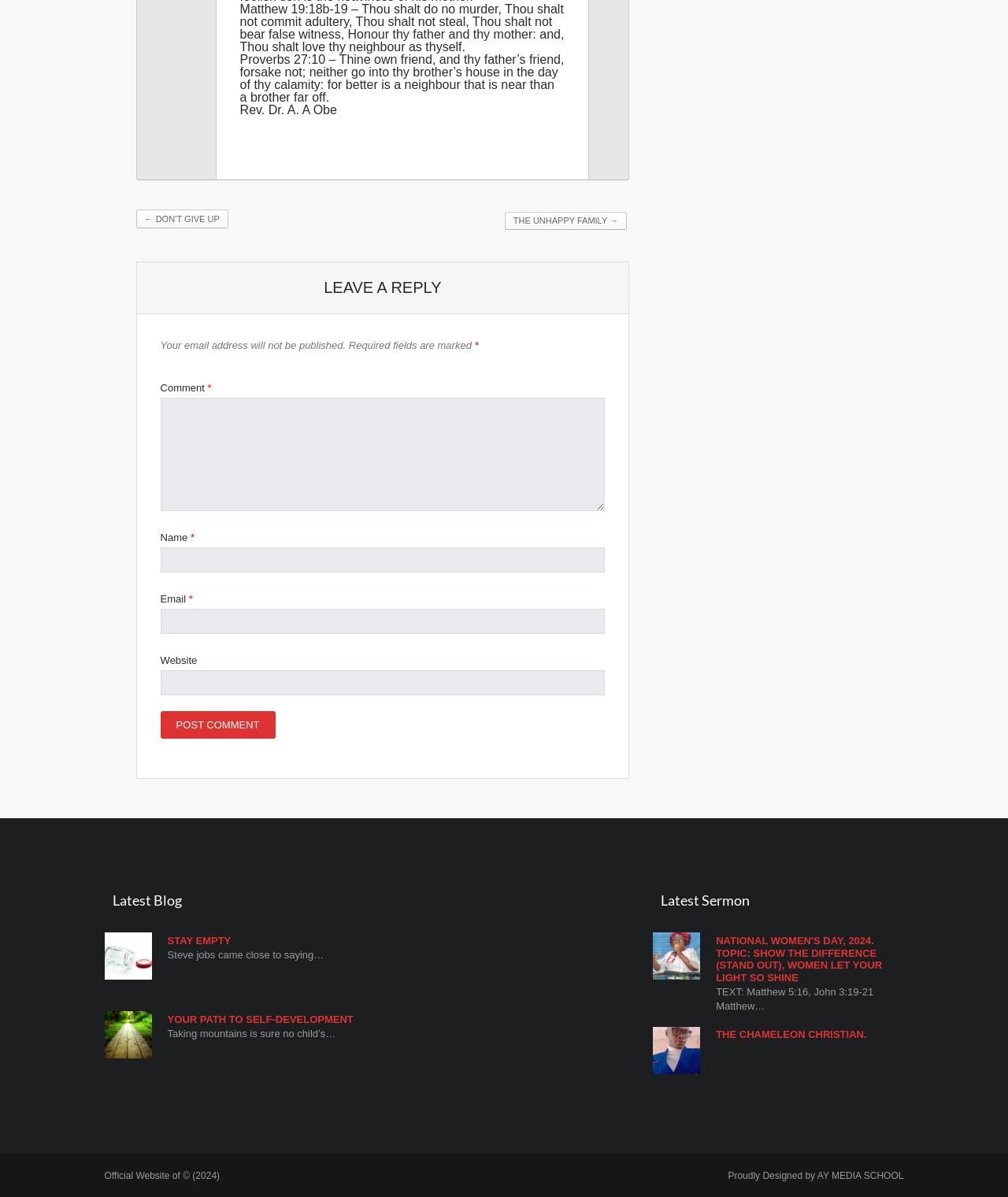Predict the bounding box for the UI component with the following description: "Stay empty".

[0.166, 0.781, 0.229, 0.791]